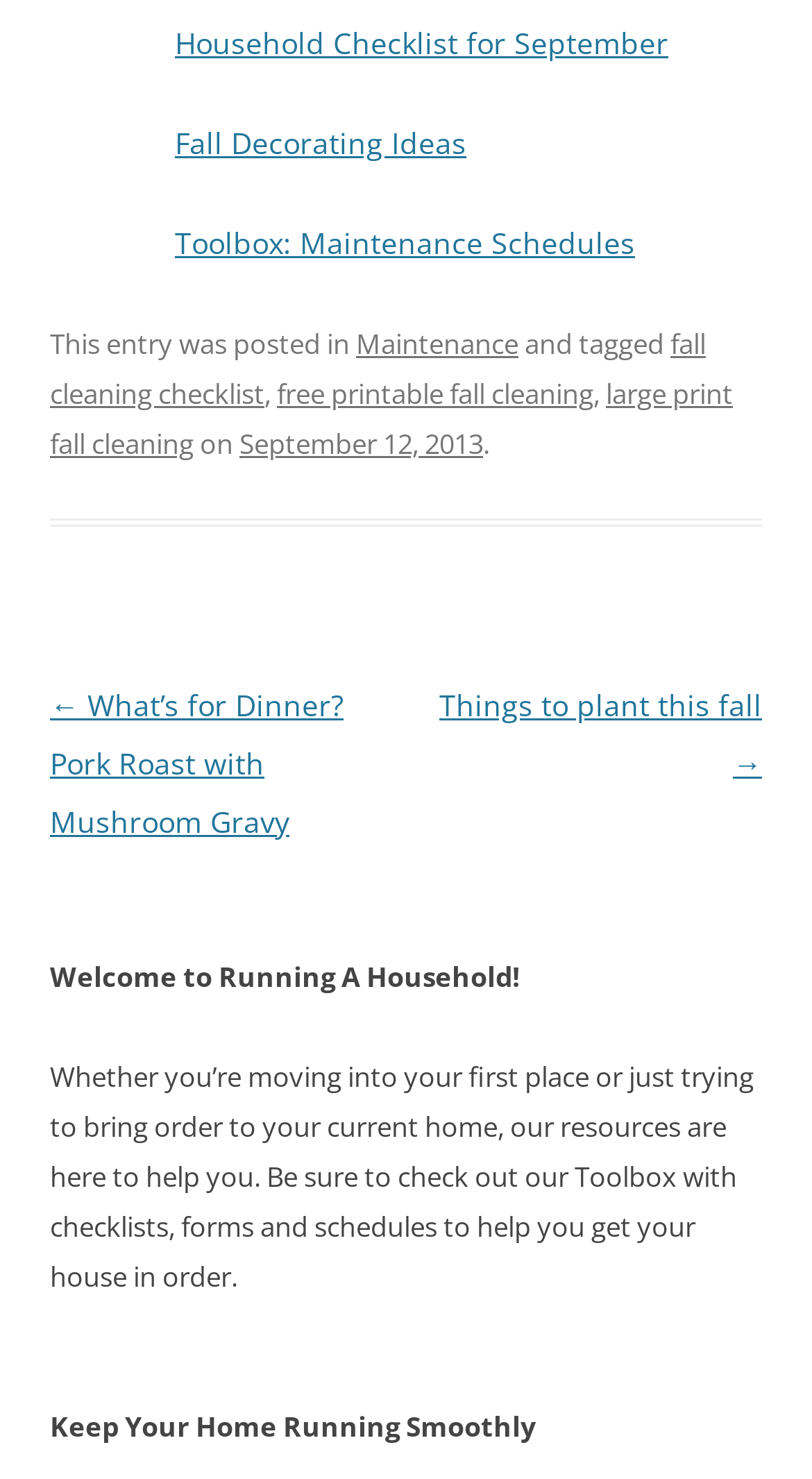Show the bounding box coordinates of the element that should be clicked to complete the task: "View Toolbox: Maintenance Schedules".

[0.215, 0.15, 0.782, 0.177]